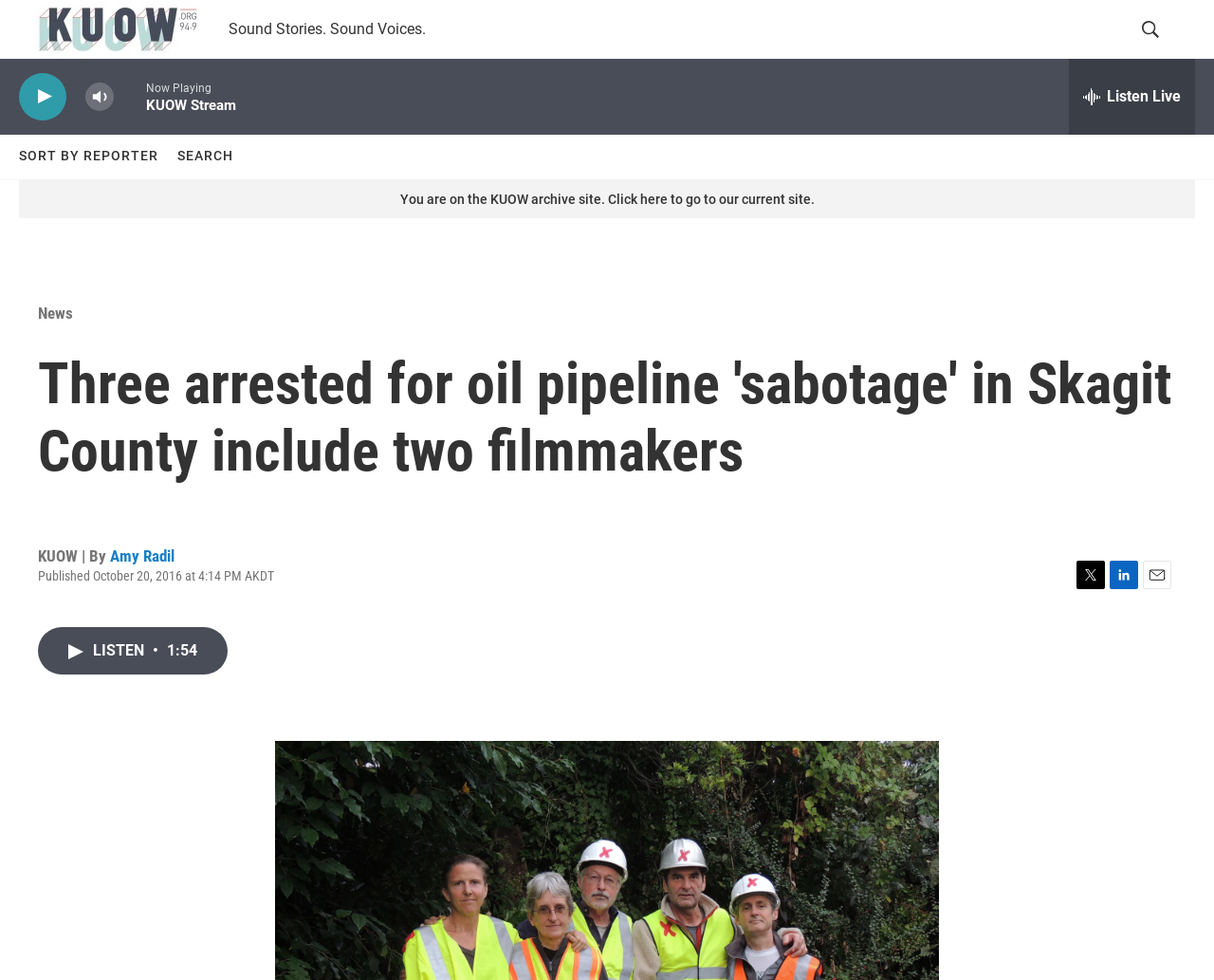What is the duration of the audio clip?
Could you answer the question with a detailed and thorough explanation?

I found the answer by looking at the 'LISTEN • 1:54' button, which suggests that the duration of the audio clip is 1 minute and 54 seconds.